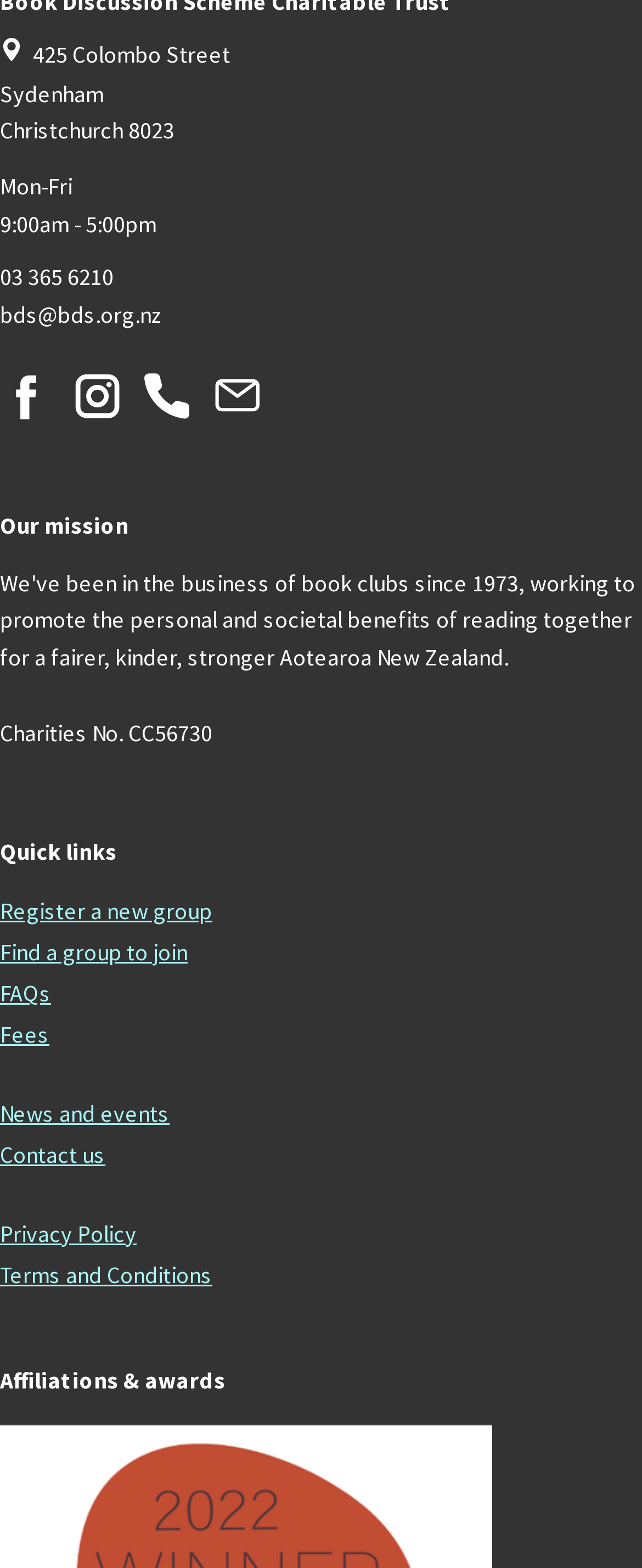Determine the bounding box coordinates for the area that needs to be clicked to fulfill this task: "Read the recent post about Many Stars and Musicians Choose Hair Transplants". The coordinates must be given as four float numbers between 0 and 1, i.e., [left, top, right, bottom].

None